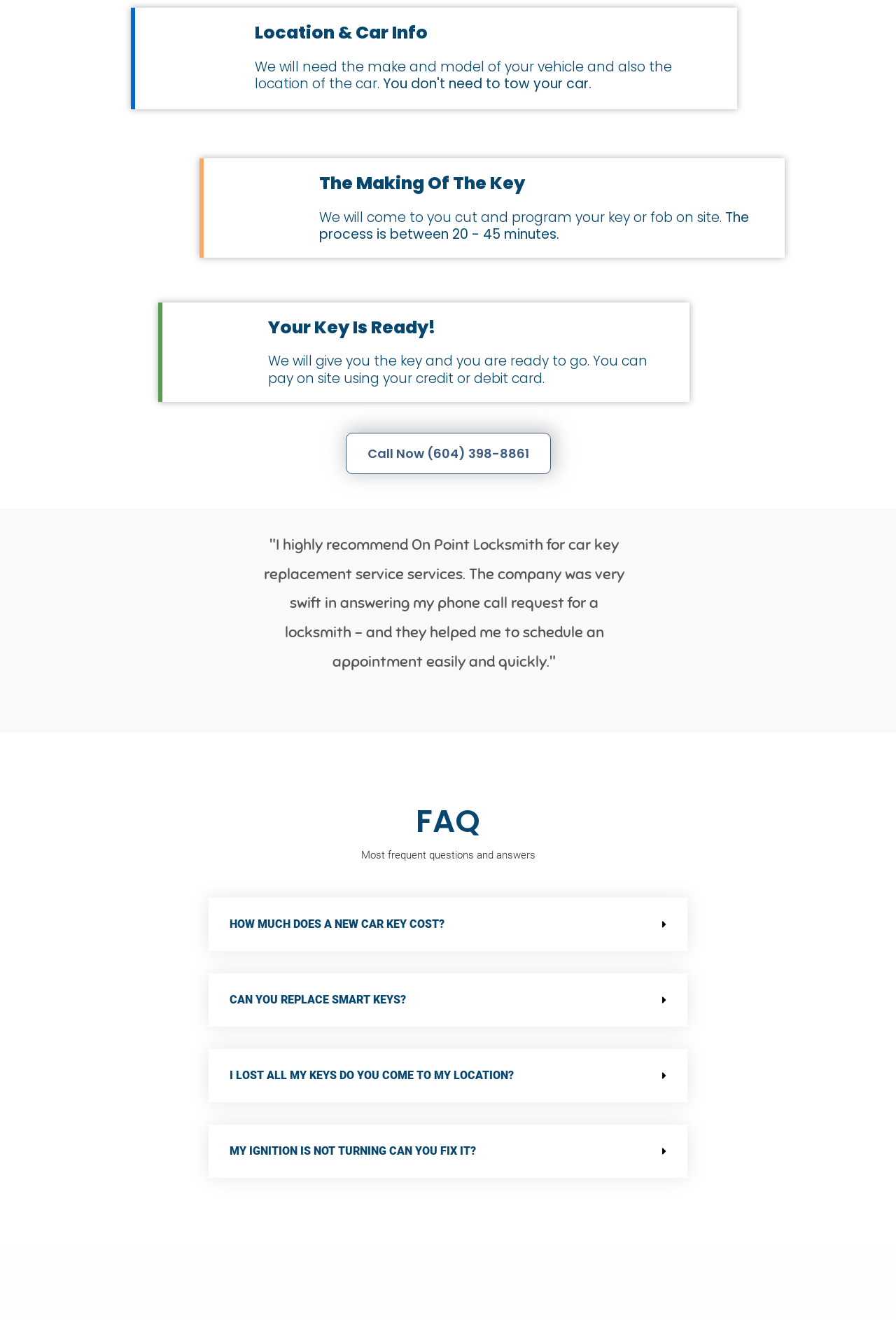What type of keys can be replaced?
From the image, respond using a single word or phrase.

Smart keys